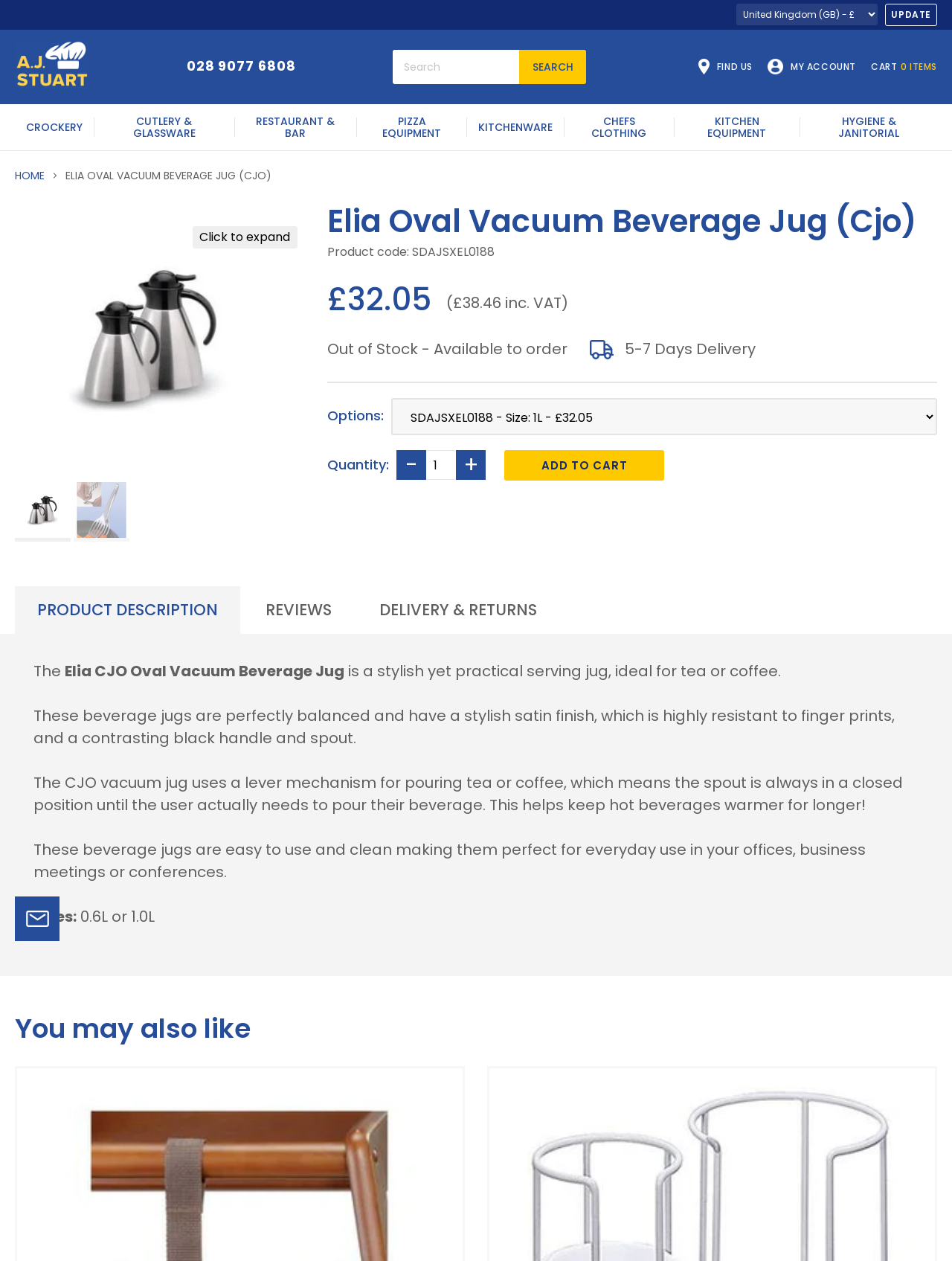Please find the bounding box coordinates of the clickable region needed to complete the following instruction: "Find the store location". The bounding box coordinates must consist of four float numbers between 0 and 1, i.e., [left, top, right, bottom].

[0.734, 0.047, 0.791, 0.059]